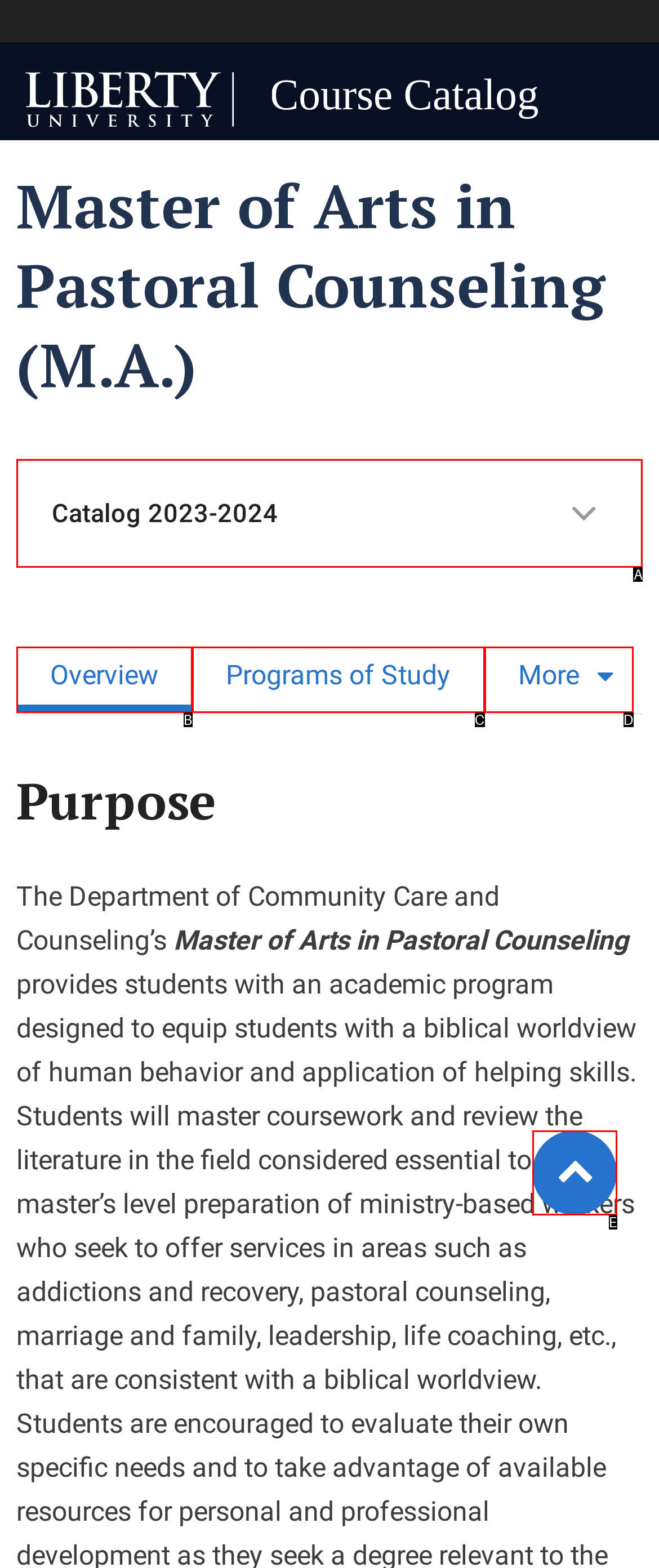Assess the description: More and select the option that matches. Provide the letter of the chosen option directly from the given choices.

D